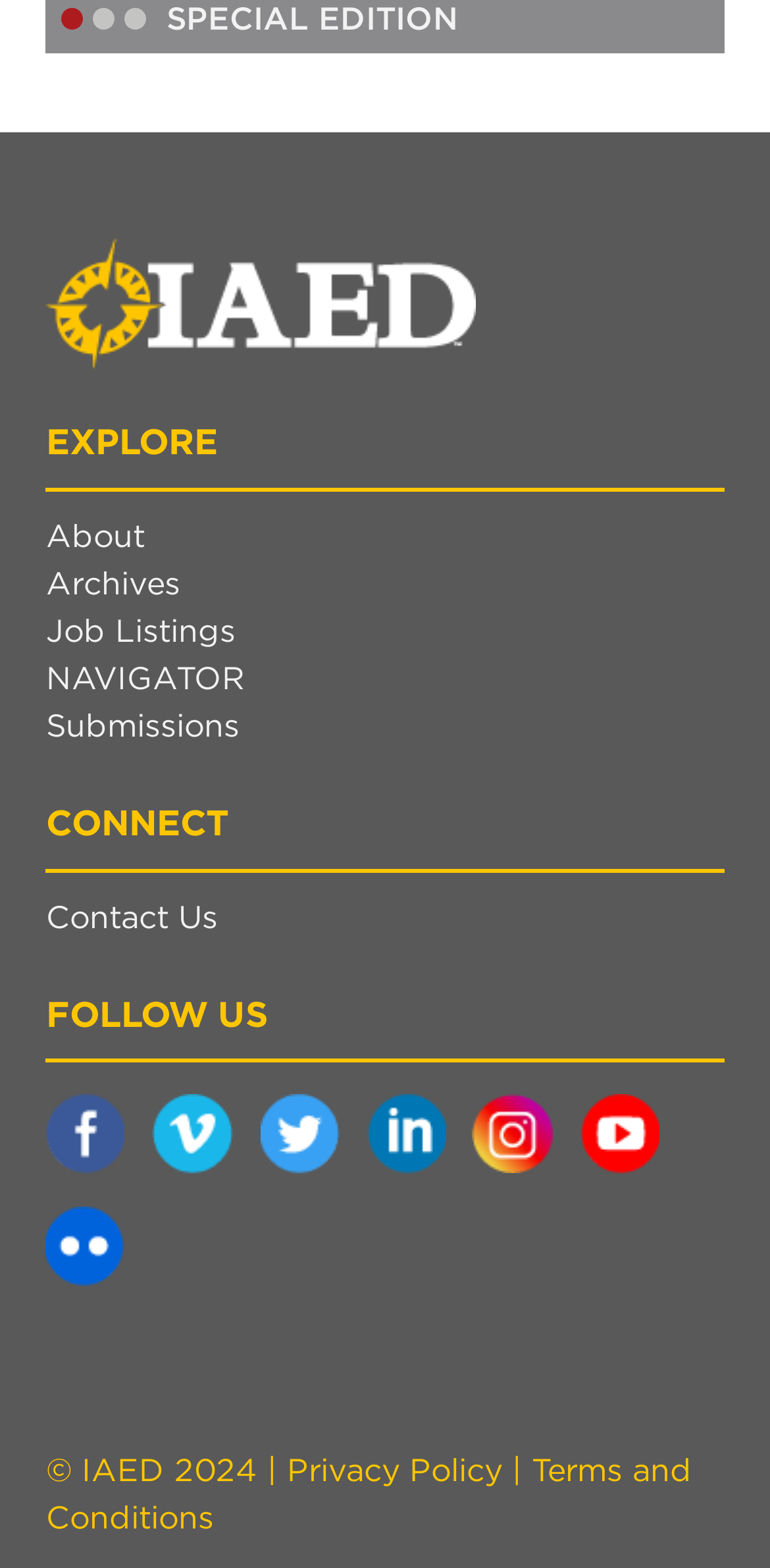Can you find the bounding box coordinates for the element to click on to achieve the instruction: "Read the Privacy Policy"?

[0.373, 0.925, 0.665, 0.949]